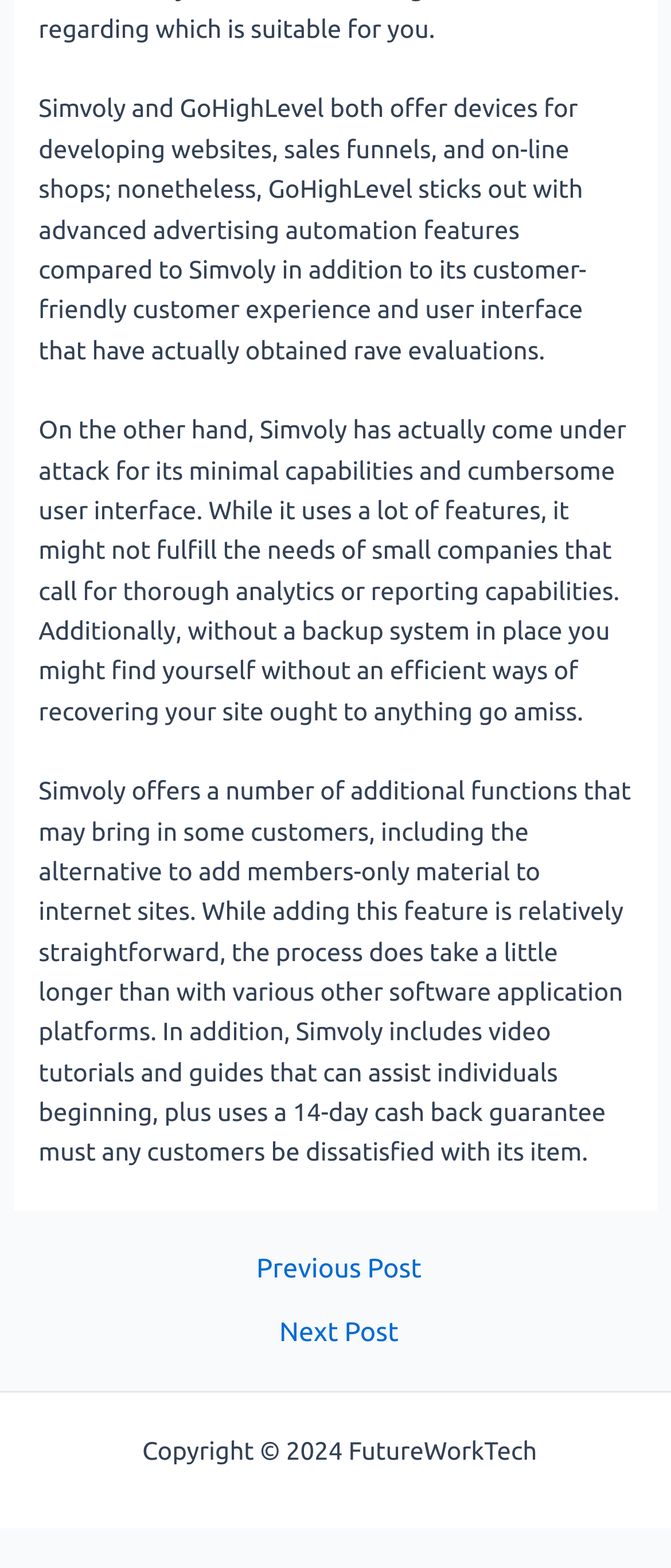Provide the bounding box coordinates for the UI element described in this sentence: "Map & Directions". The coordinates should be four float values between 0 and 1, i.e., [left, top, right, bottom].

None